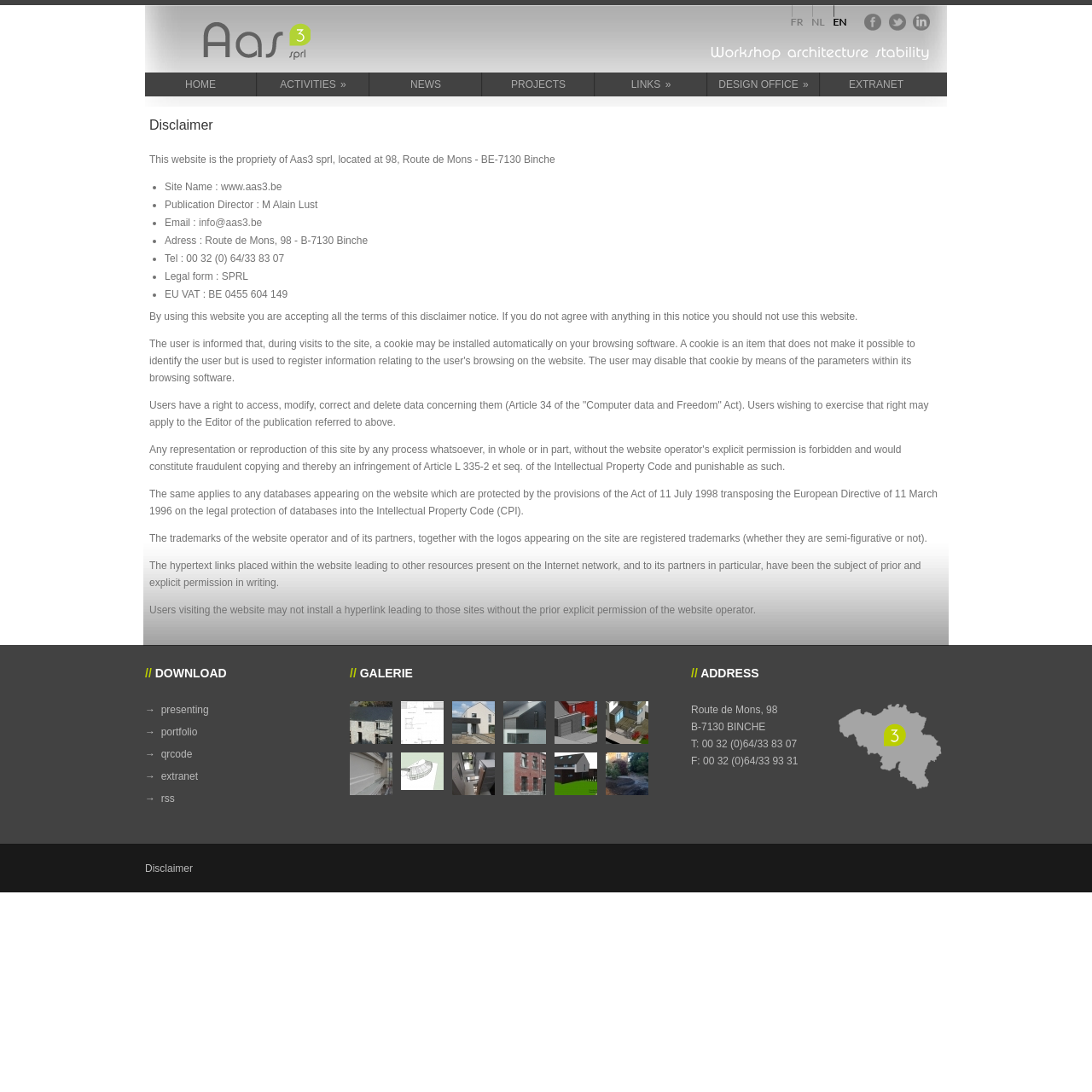Find the bounding box of the web element that fits this description: "design office »".

[0.648, 0.066, 0.75, 0.088]